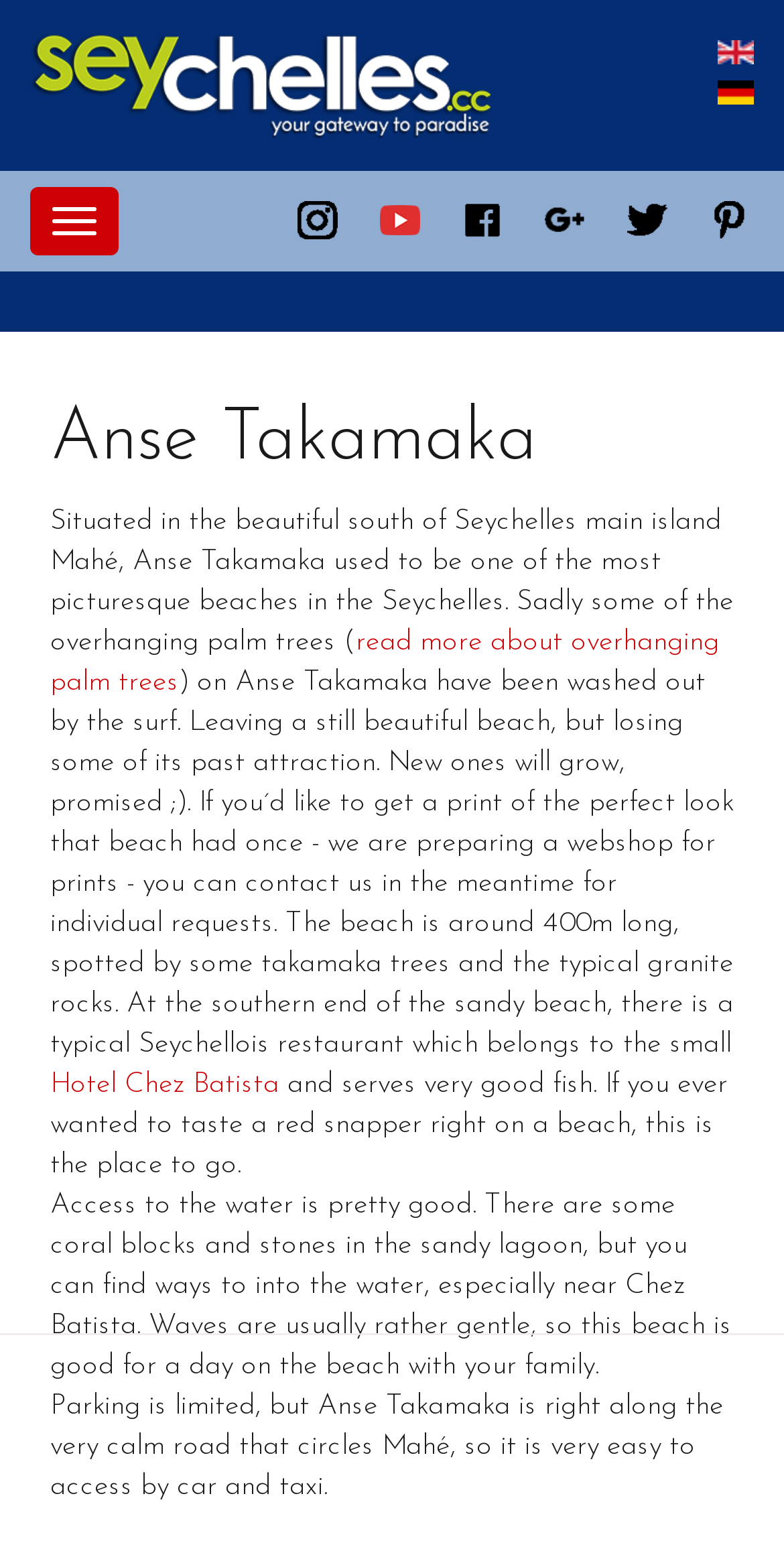Determine the bounding box coordinates for the area that needs to be clicked to fulfill this task: "Toggle navigation". The coordinates must be given as four float numbers between 0 and 1, i.e., [left, top, right, bottom].

[0.038, 0.121, 0.151, 0.165]